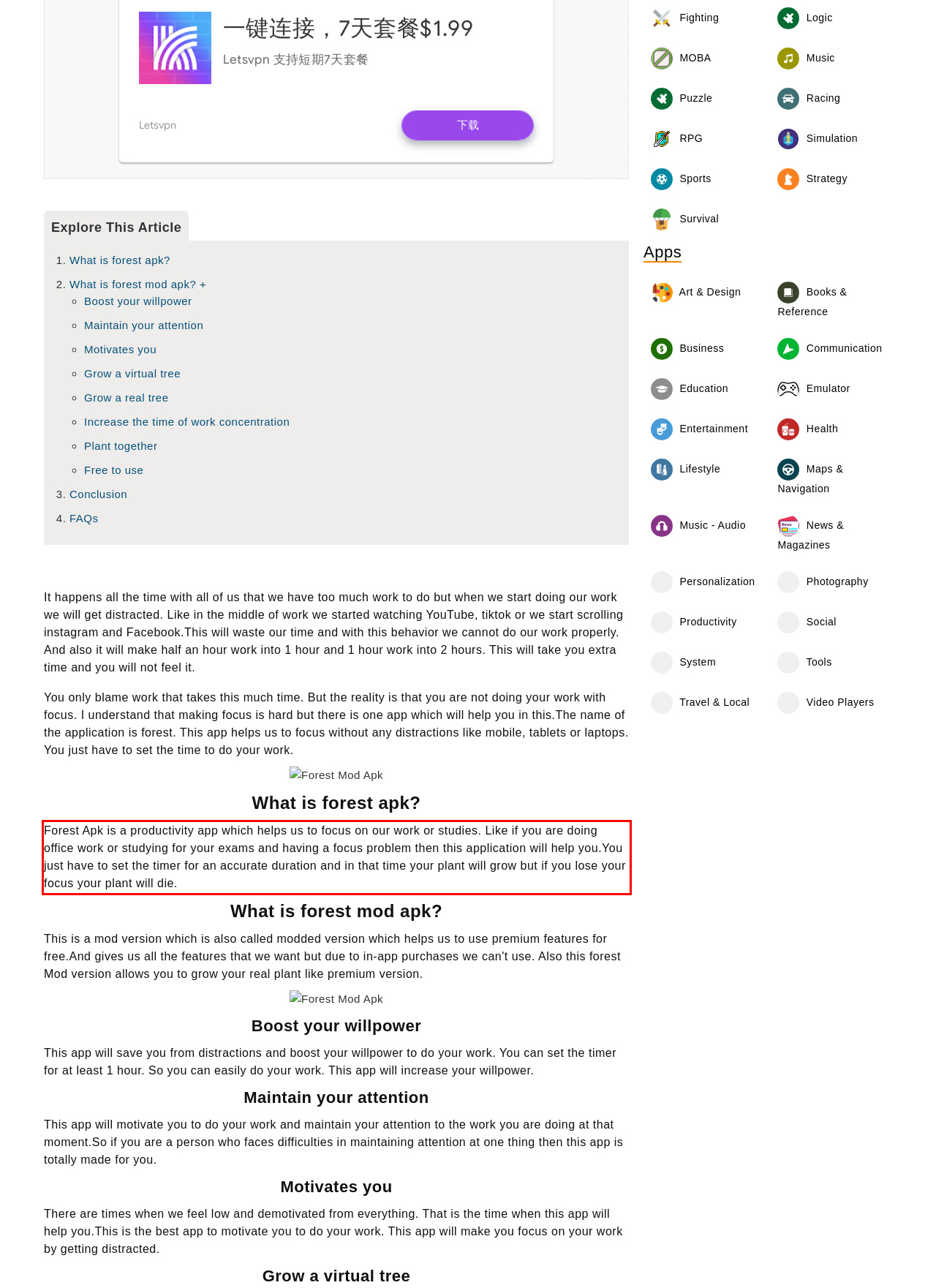You are provided with a screenshot of a webpage featuring a red rectangle bounding box. Extract the text content within this red bounding box using OCR.

Forest Apk is a productivity app which helps us to focus on our work or studies. Like if you are doing office work or studying for your exams and having a focus problem then this application will help you.You just have to set the timer for an accurate duration and in that time your plant will grow but if you lose your focus your plant will die.